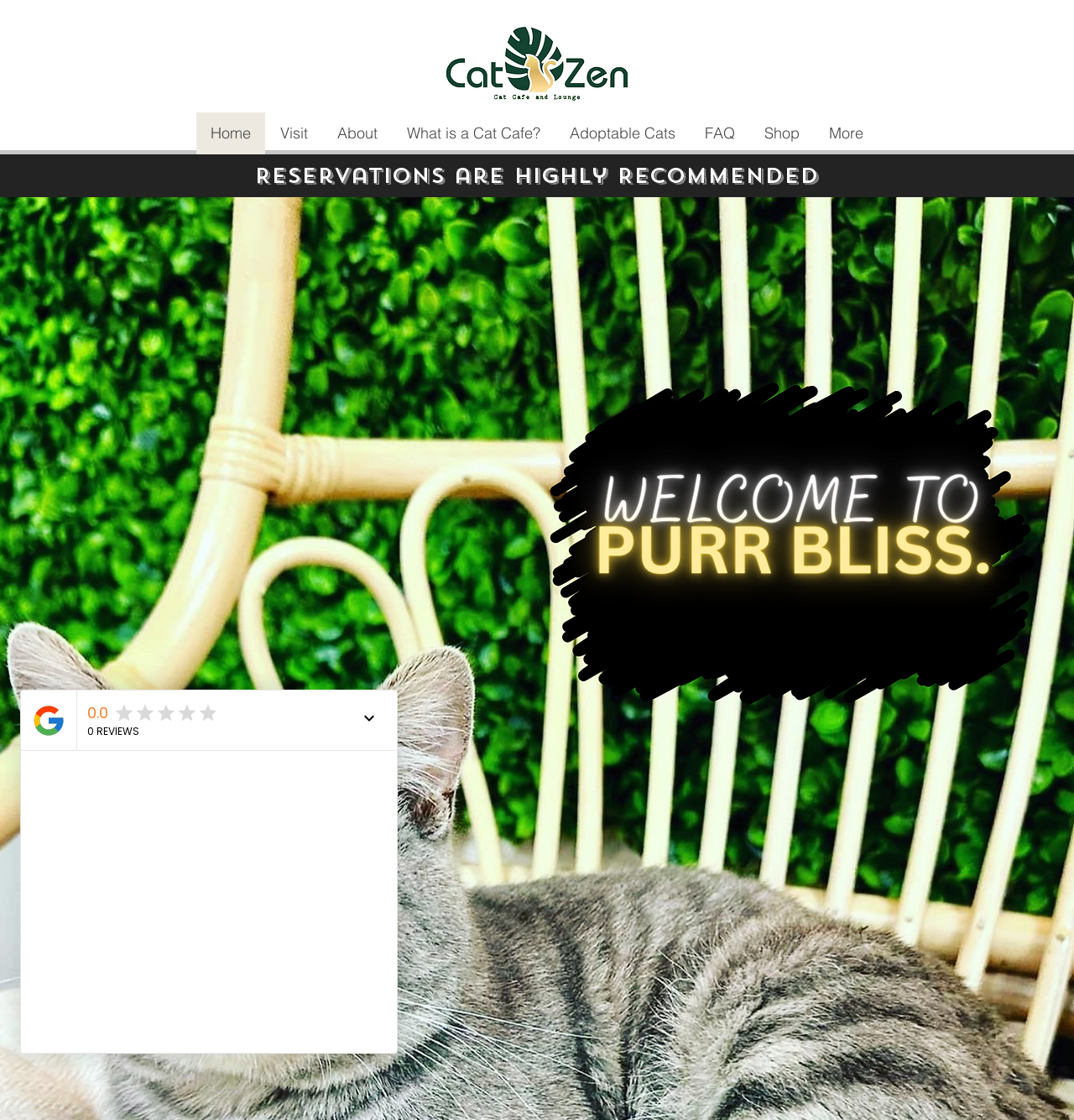Please answer the following query using a single word or phrase: 
What is the purpose of the website?

Cat Cafe